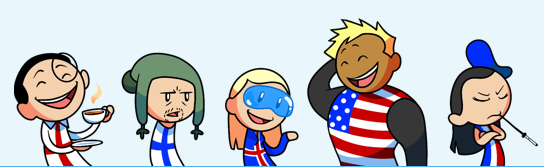By analyzing the image, answer the following question with a detailed response: What is the first character holding?

The first character is smiling and holding a cup, symbolizing a cheerful disposition, perhaps suggesting a love for warm drinks associated with Scandinavian culture.